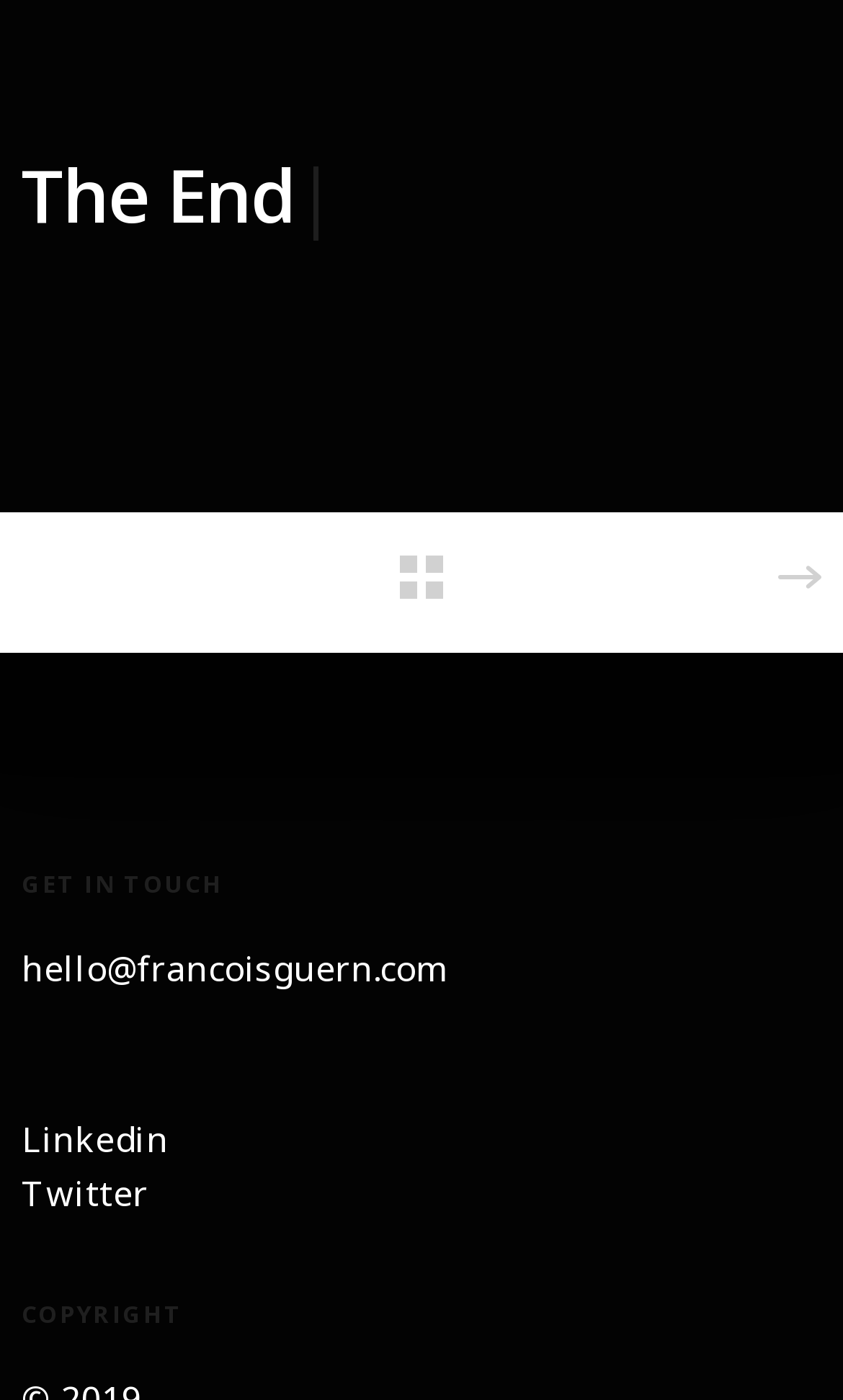How many social media links are there?
Answer with a single word or phrase by referring to the visual content.

2